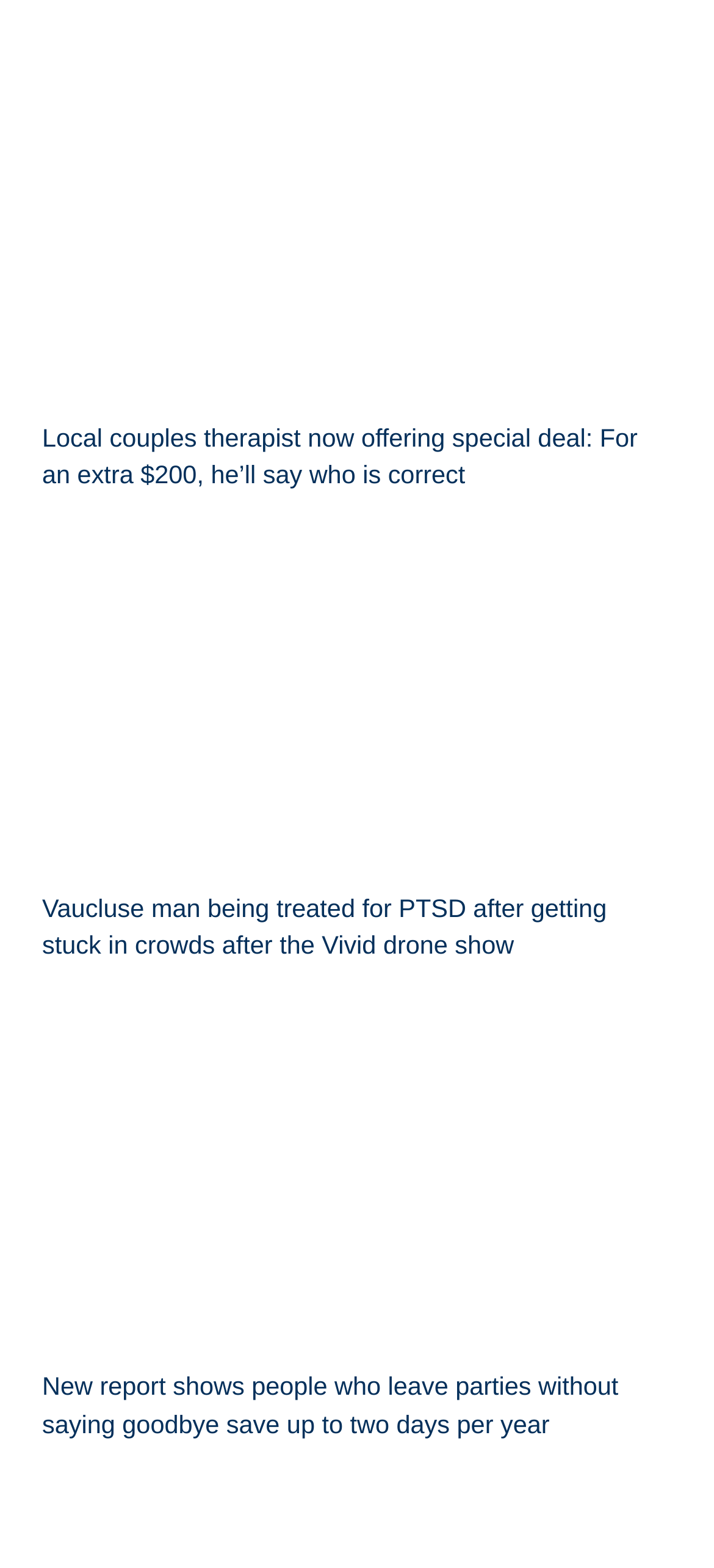How many links are on the webpage?
Answer the question based on the image using a single word or a brief phrase.

5